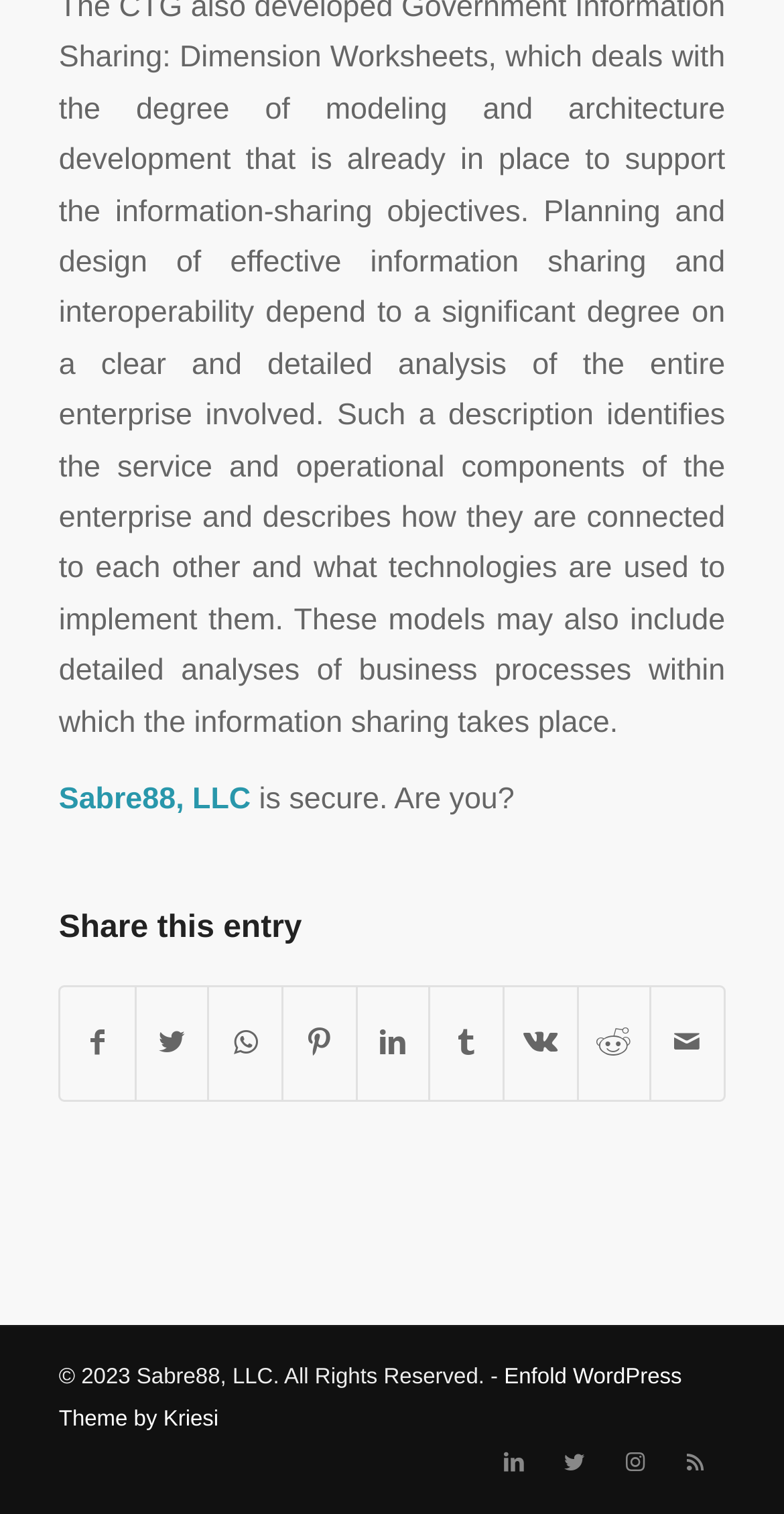What is the copyright year of the website?
Based on the image, please offer an in-depth response to the question.

At the bottom of the webpage, there is a static text element that says '© 2023 Sabre88, LLC. All Rights Reserved.', indicating the copyright year of the website.